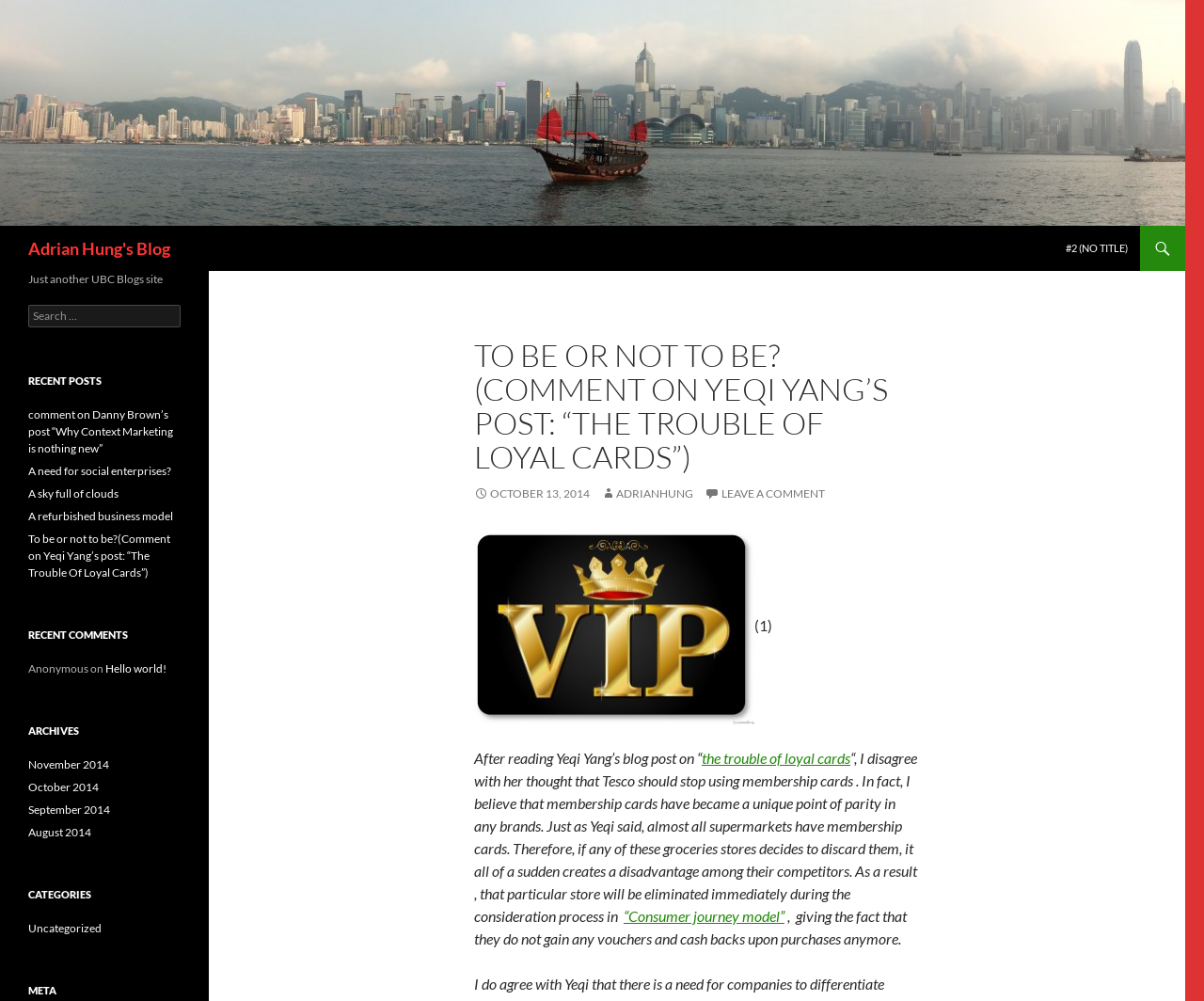Identify the coordinates of the bounding box for the element that must be clicked to accomplish the instruction: "Check the recent comments".

[0.023, 0.66, 0.15, 0.677]